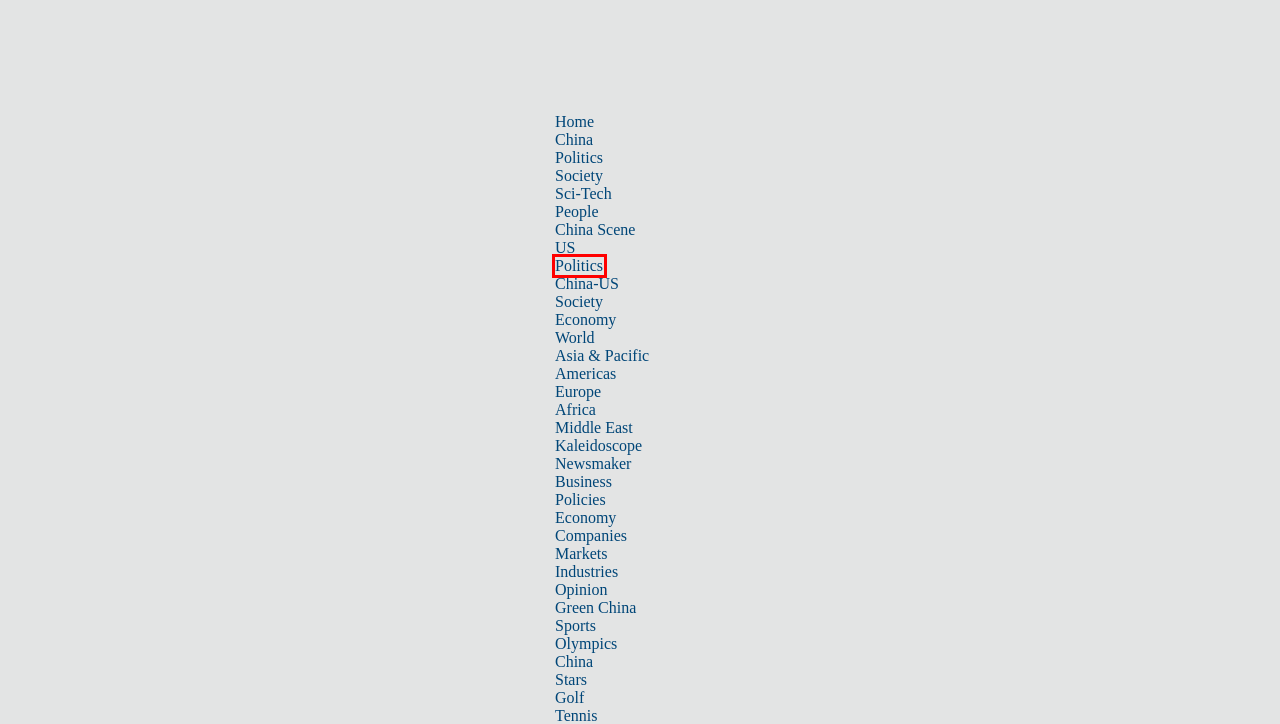Examine the screenshot of the webpage, noting the red bounding box around a UI element. Pick the webpage description that best matches the new page after the element in the red bounding box is clicked. Here are the candidates:
A. Innovation - USA - Chinadaily.com.cn
B. Society-expired - USA - Chinadaily.com.cn
C. Markets - USA - Chinadaily.com.cn
D. Kaleidoscope - USA - Chinadaily.com.cn
E. People - USA - Chinadaily.com.cn
F. China Scene - USA - Chinadaily.com.cn
G. Politics - USA - Chinadaily.com.cn
H. Center - USA - Chinadaily.com.cn

G